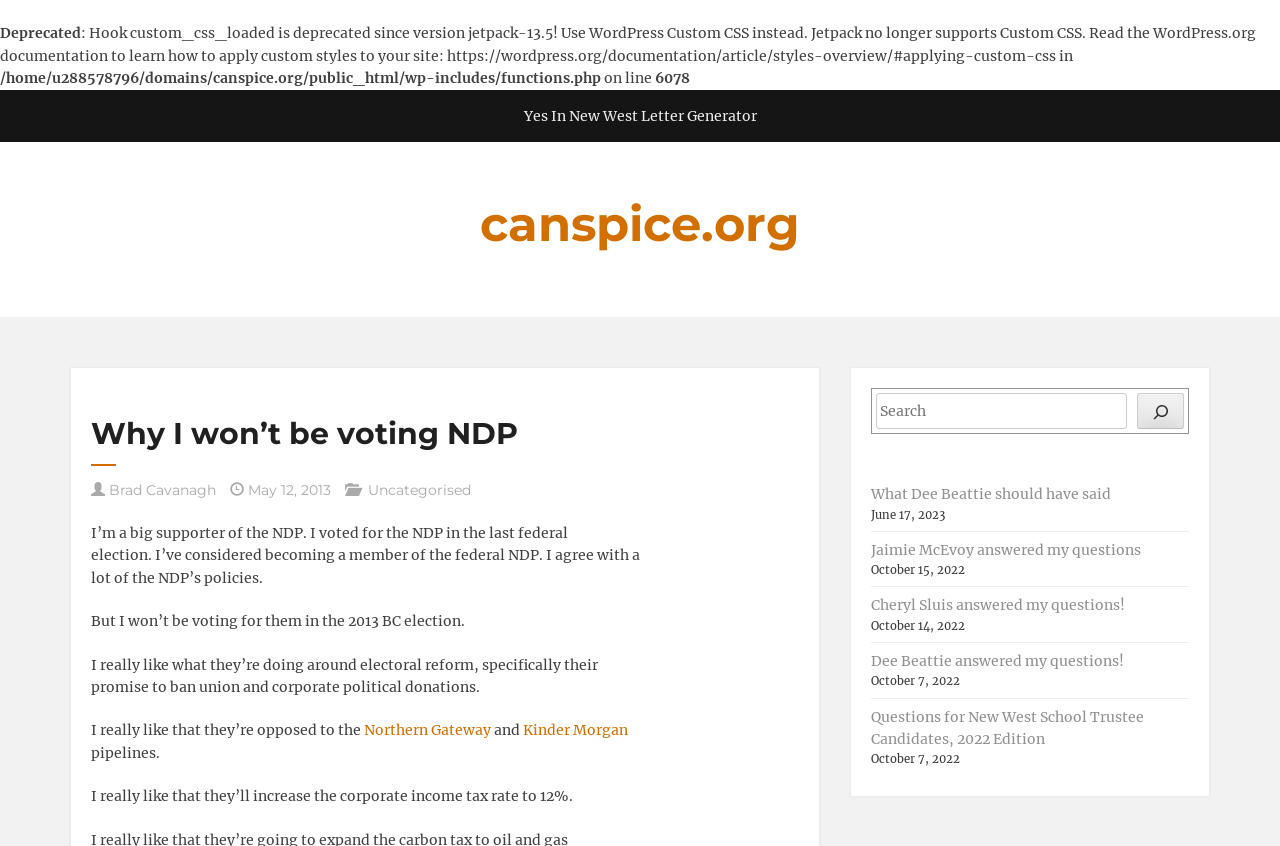Please specify the bounding box coordinates of the clickable region to carry out the following instruction: "View Dr. Pukur Patel's profile". The coordinates should be four float numbers between 0 and 1, in the format [left, top, right, bottom].

None